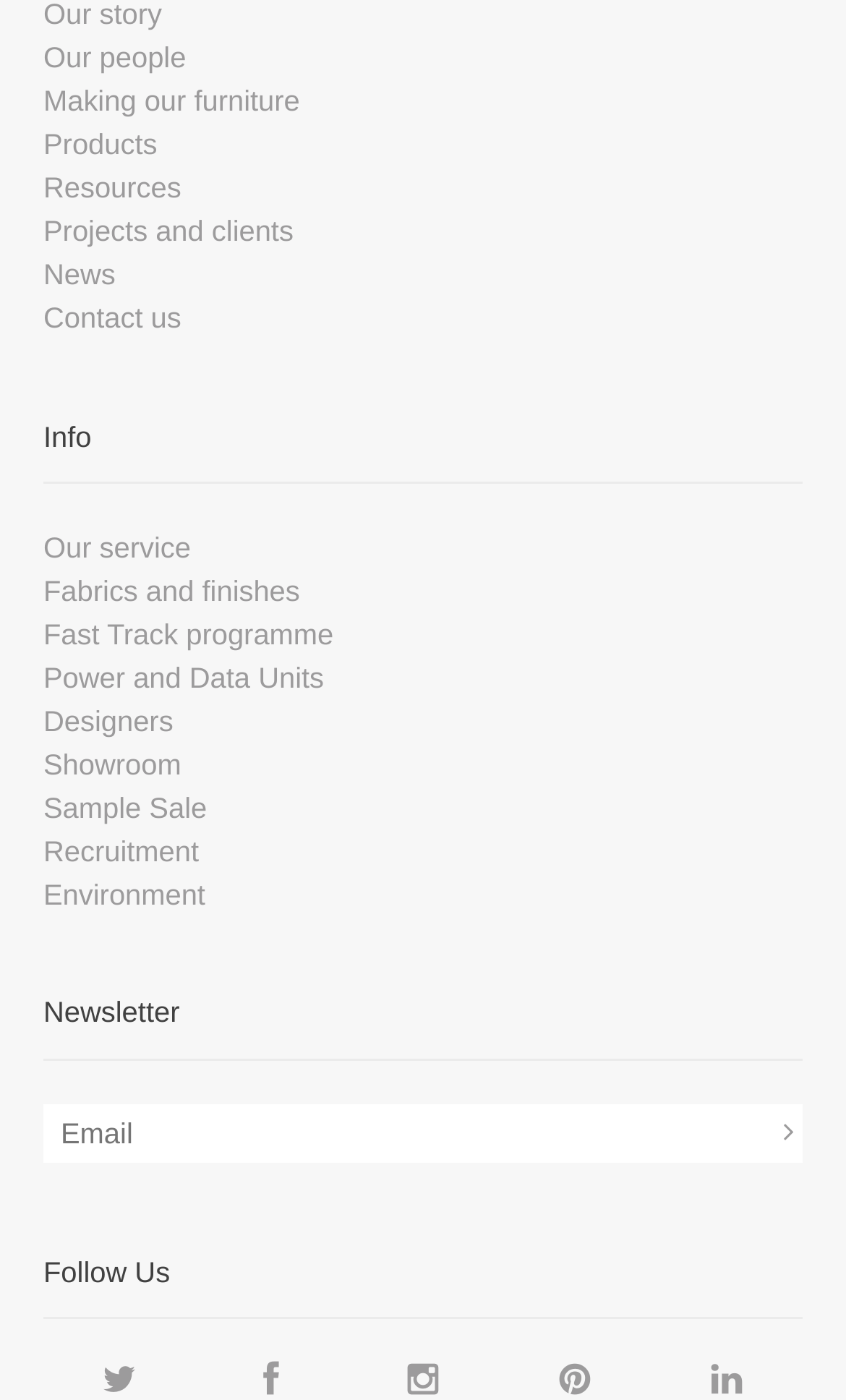What is the last link in the list? Based on the image, give a response in one word or a short phrase.

Environment